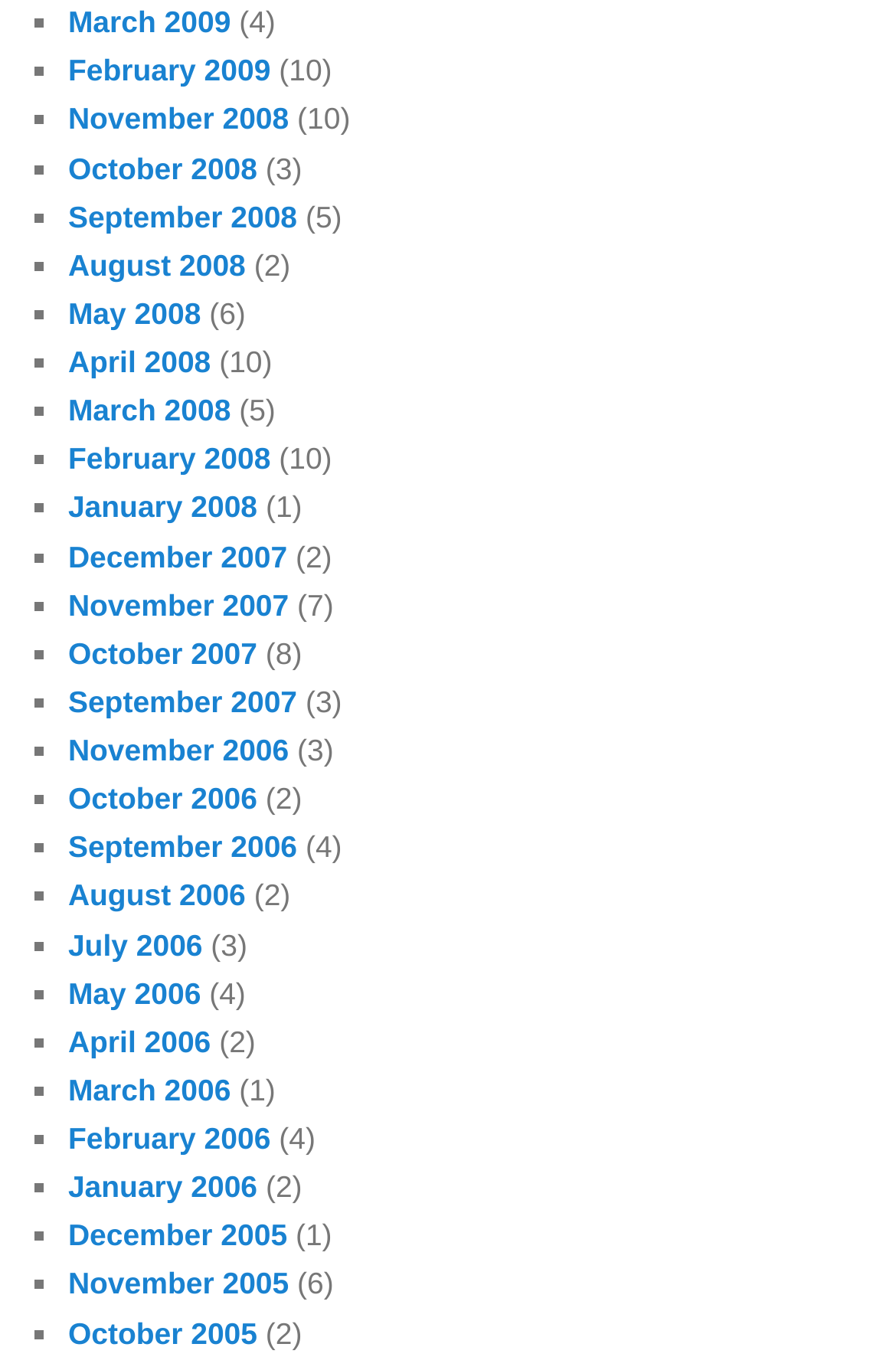Please specify the bounding box coordinates of the clickable section necessary to execute the following command: "View October 2008".

[0.076, 0.11, 0.287, 0.135]